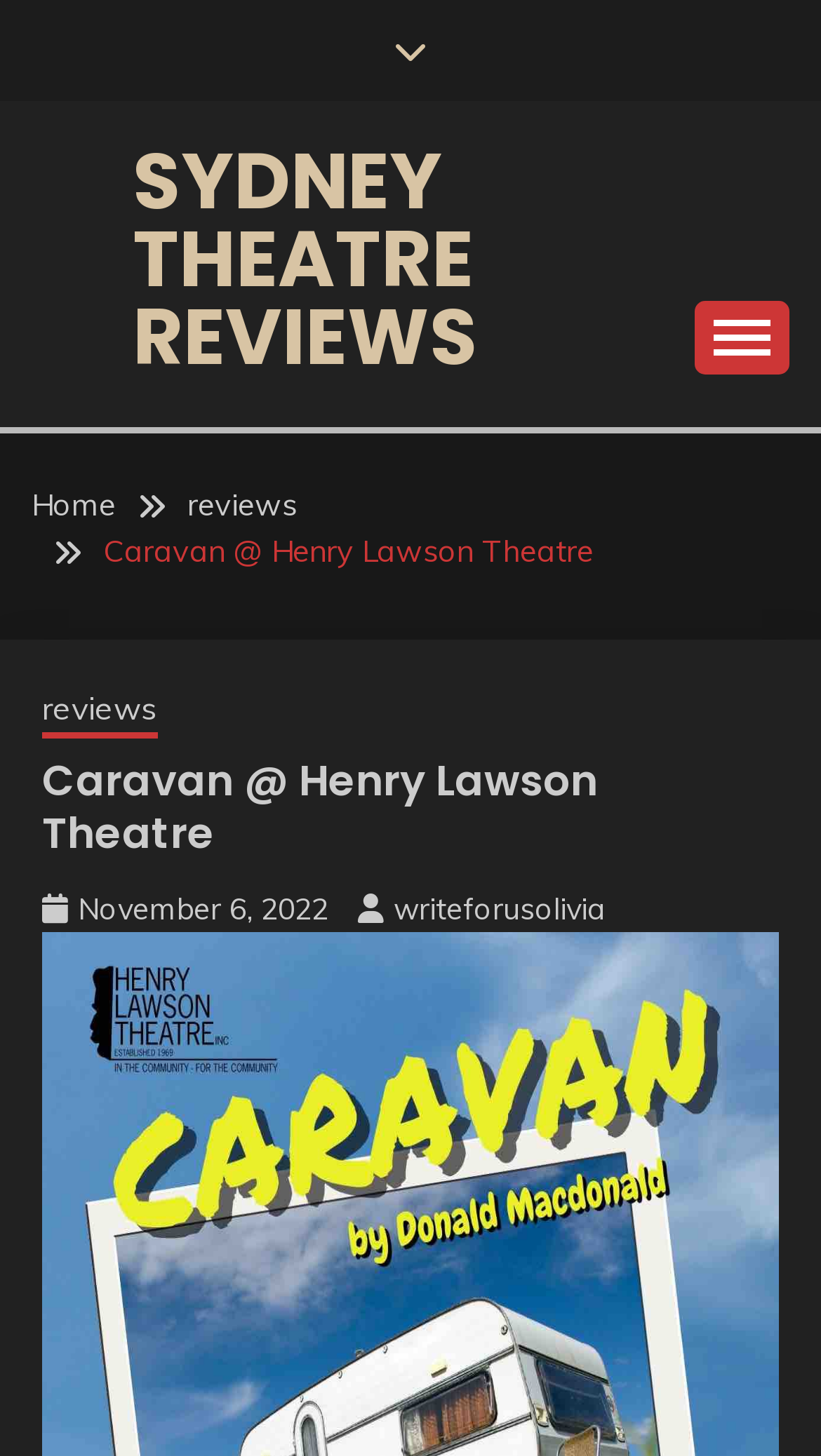Give a comprehensive overview of the webpage, including key elements.

The webpage is a review of the play "Caravan" by Donald Macdonald, directed by Jason Darlington, which was performed at the Henry Lawson Theatre on Saturday, November 5, 2022. 

At the top of the page, there is a link on the left side, and a link with the text "SYDNEY THEATRE REVIEWS" in the middle. On the right side, there is a button that controls the primary menu. 

Below these elements, there is a navigation section with breadcrumbs, which includes links to "Home", "Reviews", and "Caravan @ Henry Lawson Theatre". 

The main content of the page is headed by a title "Caravan @ Henry Lawson Theatre", which is centered near the top of the page. Below the title, there are links to "Reviews" and a specific date, "November 6, 2022", which is accompanied by a time element. There is also a link to "writeforusolivia" on the right side of the date. 

At the bottom of the page, there is a link with a icon, represented by "\uf176", on the right side.